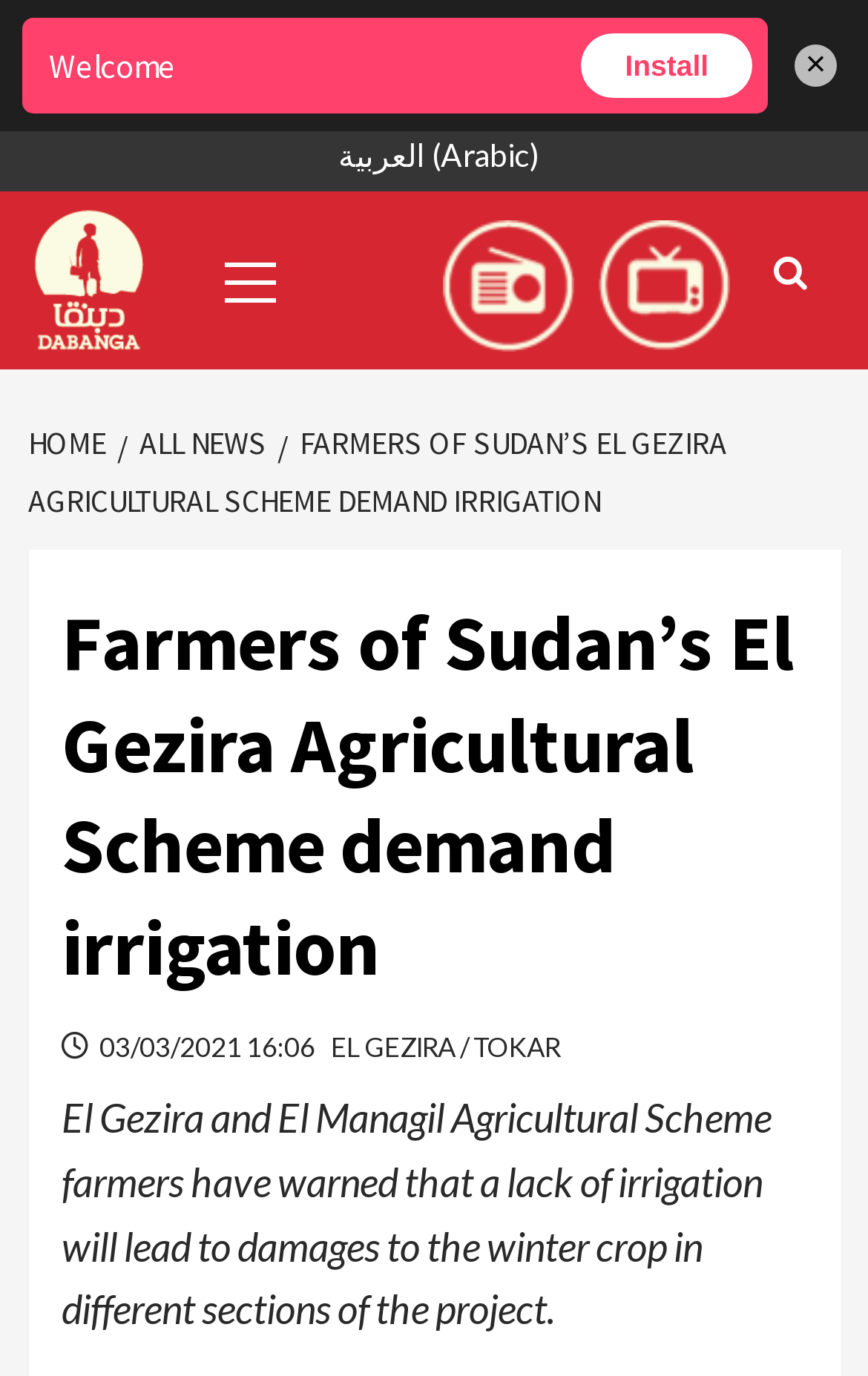Analyze the image and deliver a detailed answer to the question: What is the warning given by the farmers?

I read the news article and found that the farmers warned that a lack of irrigation will lead to damages to the winter crop in different sections of the project, so the answer is lack of irrigation will lead to damages.